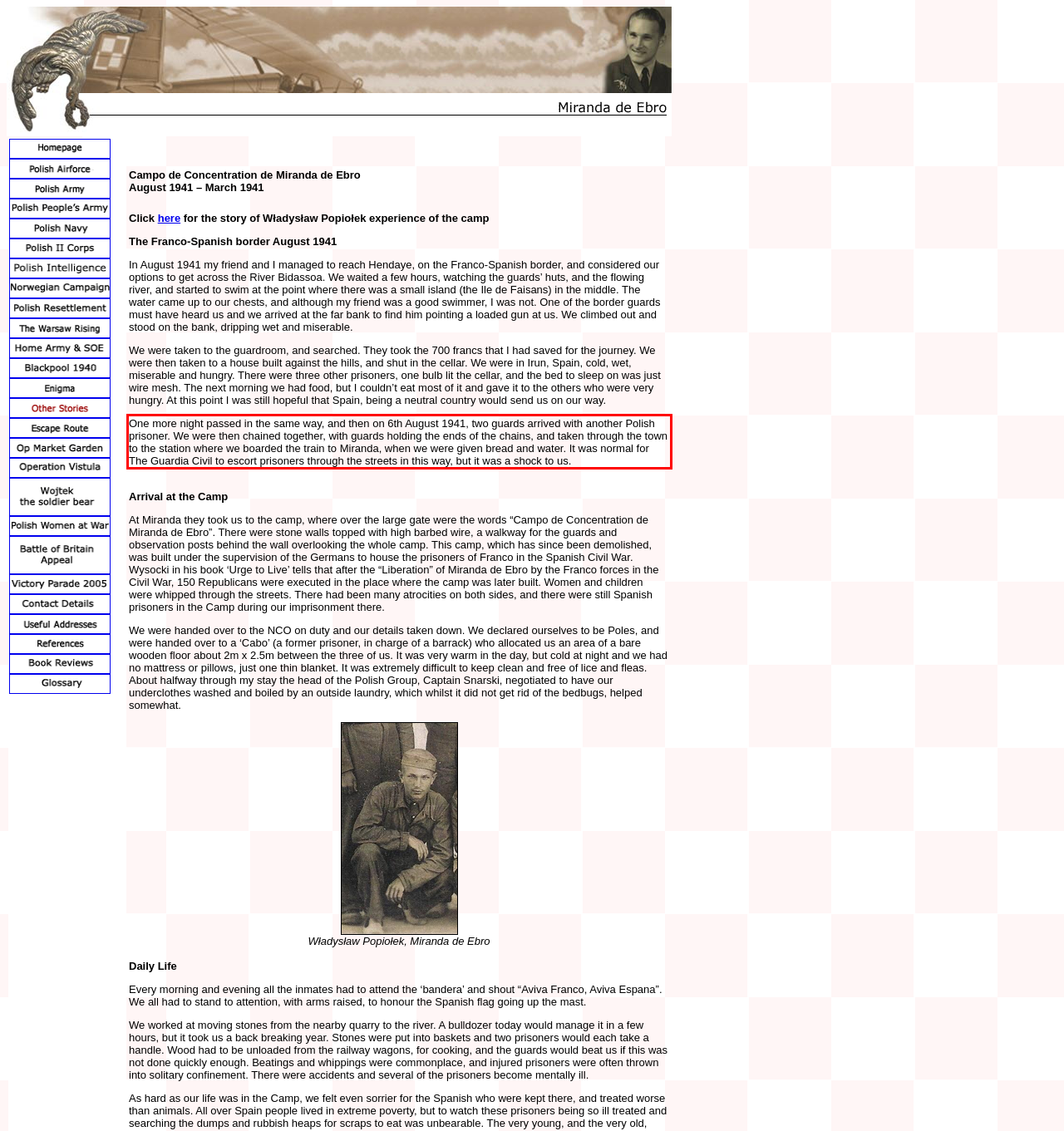Identify the text within the red bounding box on the webpage screenshot and generate the extracted text content.

One more night passed in the same way, and then on 6th August 1941, two guards arrived with another Polish prisoner. We were then chained together, with guards holding the ends of the chains, and taken through the town to the station where we boarded the train to Miranda, when we were given bread and water. It was normal for The Guardia Civil to escort prisoners through the streets in this way, but it was a shock to us.